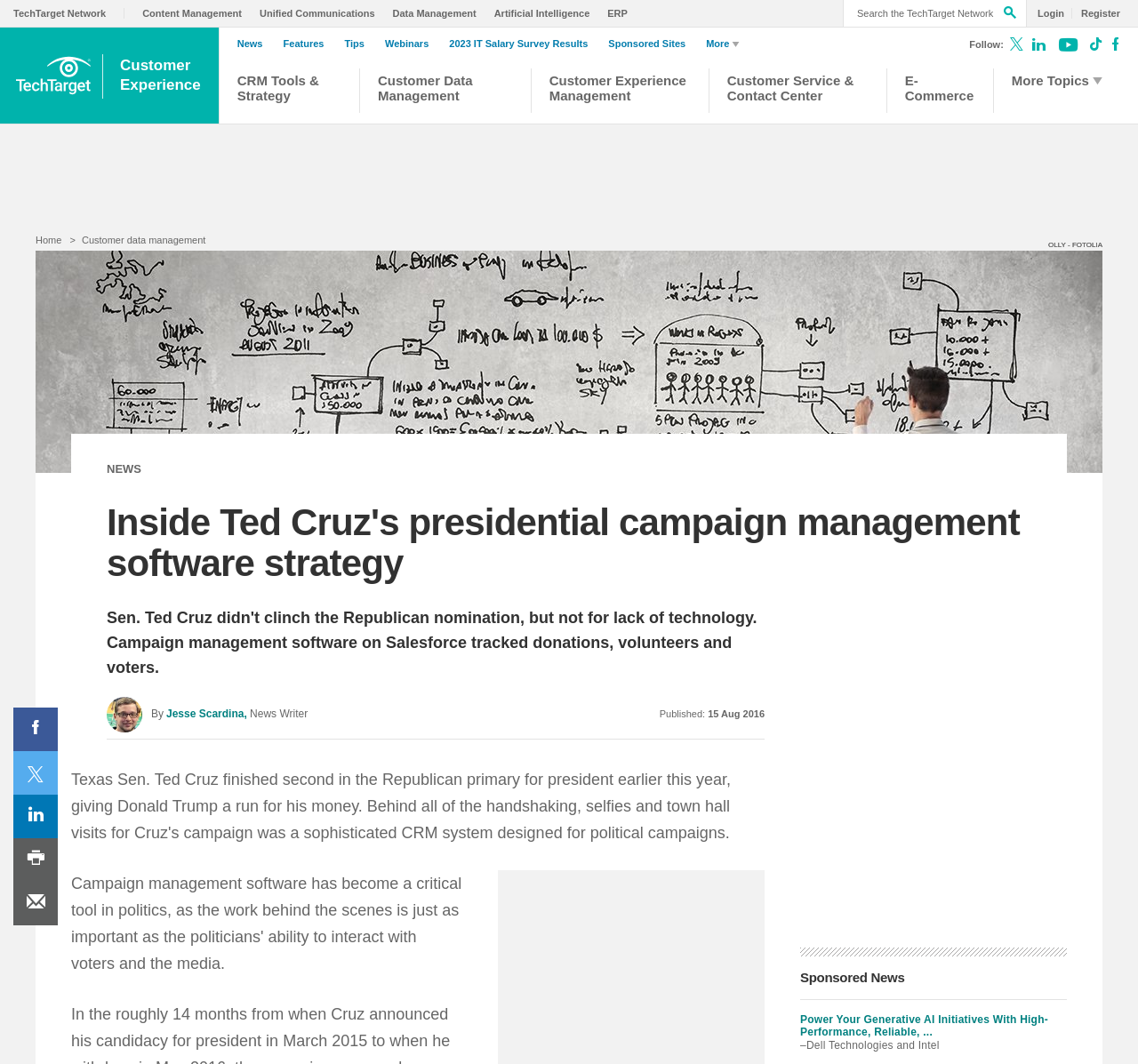Find the bounding box coordinates for the UI element whose description is: "CRM Tools & Strategy". The coordinates should be four float numbers between 0 and 1, in the format [left, top, right, bottom].

[0.208, 0.069, 0.3, 0.106]